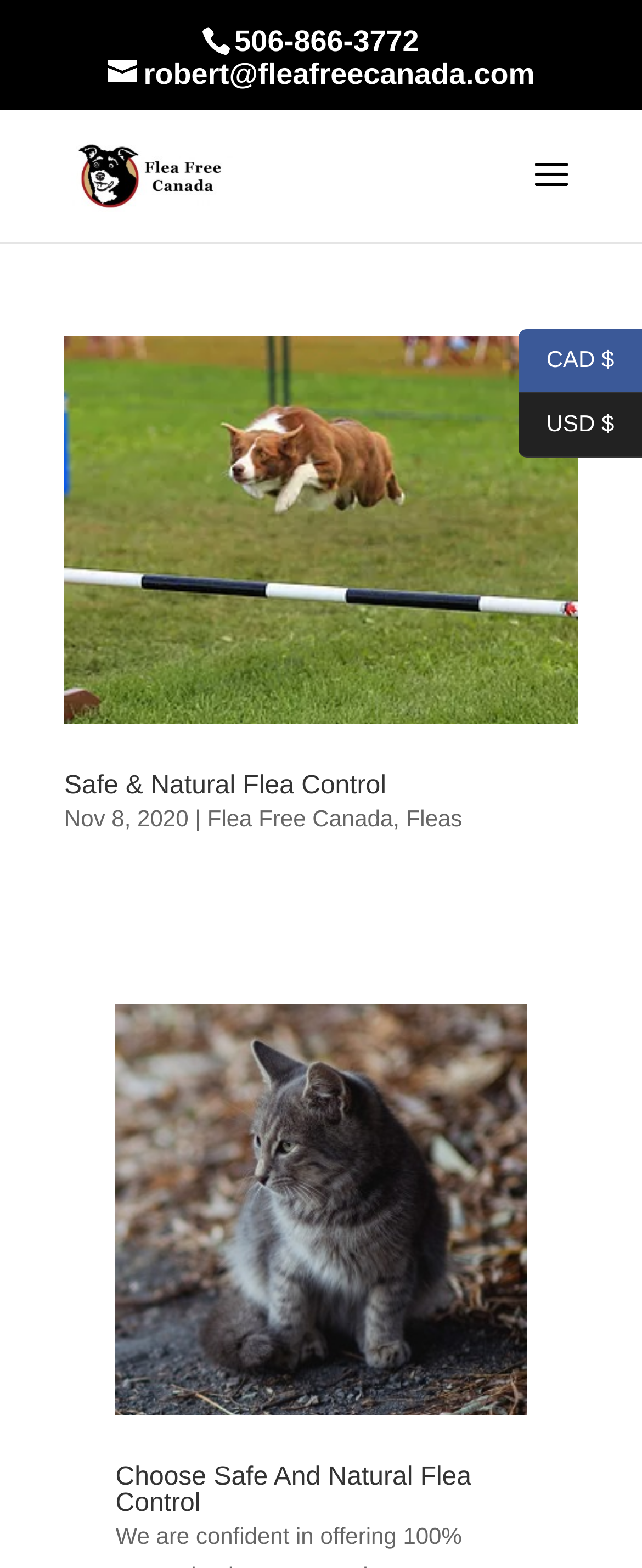What is the name of the animal in the image?
Utilize the image to construct a detailed and well-explained answer.

I found the animal name by looking at the image element with the bounding box coordinates [0.18, 0.641, 0.82, 0.903], which has a caption or alt text 'Smokey'. The image appears to be of an animal named Smokey.